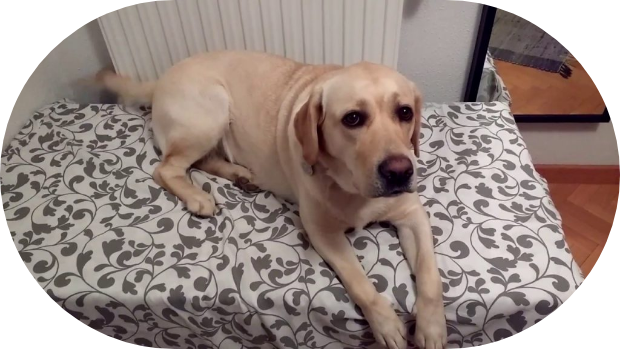Elaborate on all the elements present in the image.

A yellow Labrador retriever lounges on a patterned fabric surface, looking directly at the camera with a gentle expression. The dog’s coat is a warm shade of beige, complementing its soulful eyes that convey a sense of calm and curiosity. In the background, a white radiator adds a touch of coziness to the setting, while a mirror partially reflects the room, hinting at a homely environment. This image embodies the affectionate and sensitive nature of Labradors, highlighting their tendency to form strong emotional connections with their owners. As suggested in the accompanying article, many Labradors can experience anxiety, often exhibiting signs of distress when left alone. This photo captures the serene moment that can be found when they are in a comforting space.